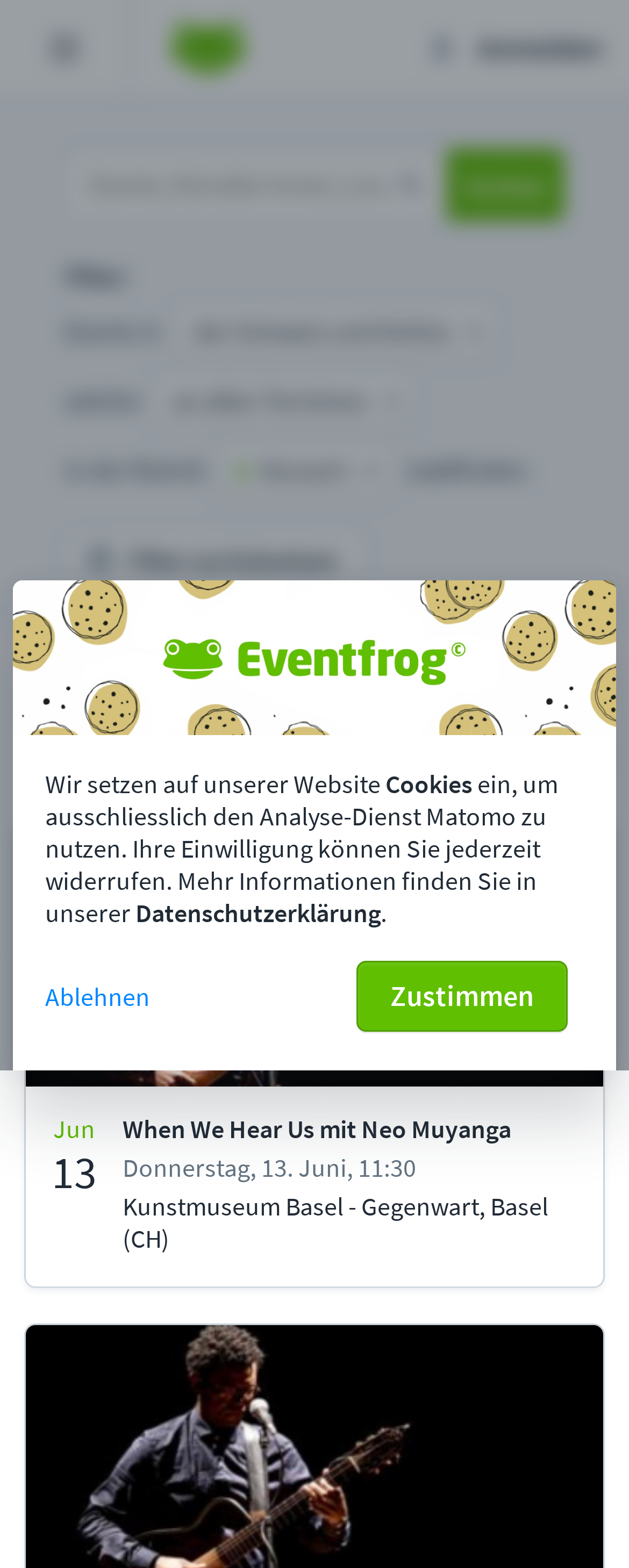Please find the bounding box coordinates for the clickable element needed to perform this instruction: "Log in".

[0.626, 0.0, 1.0, 0.062]